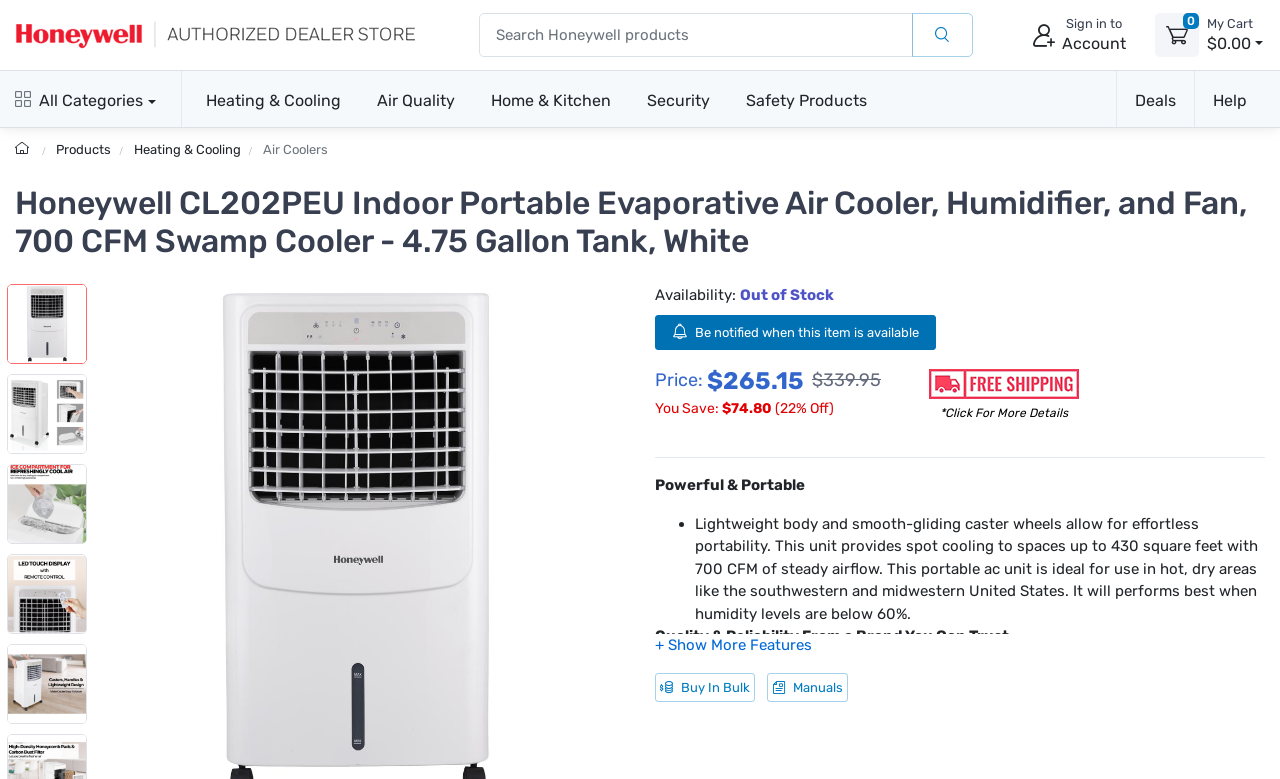Please determine the primary heading and provide its text.

Honeywell CL202PEU Indoor Portable Evaporative Air Cooler, Humidifier, and Fan, 700 CFM Swamp Cooler - 4.75 Gallon Tank, White